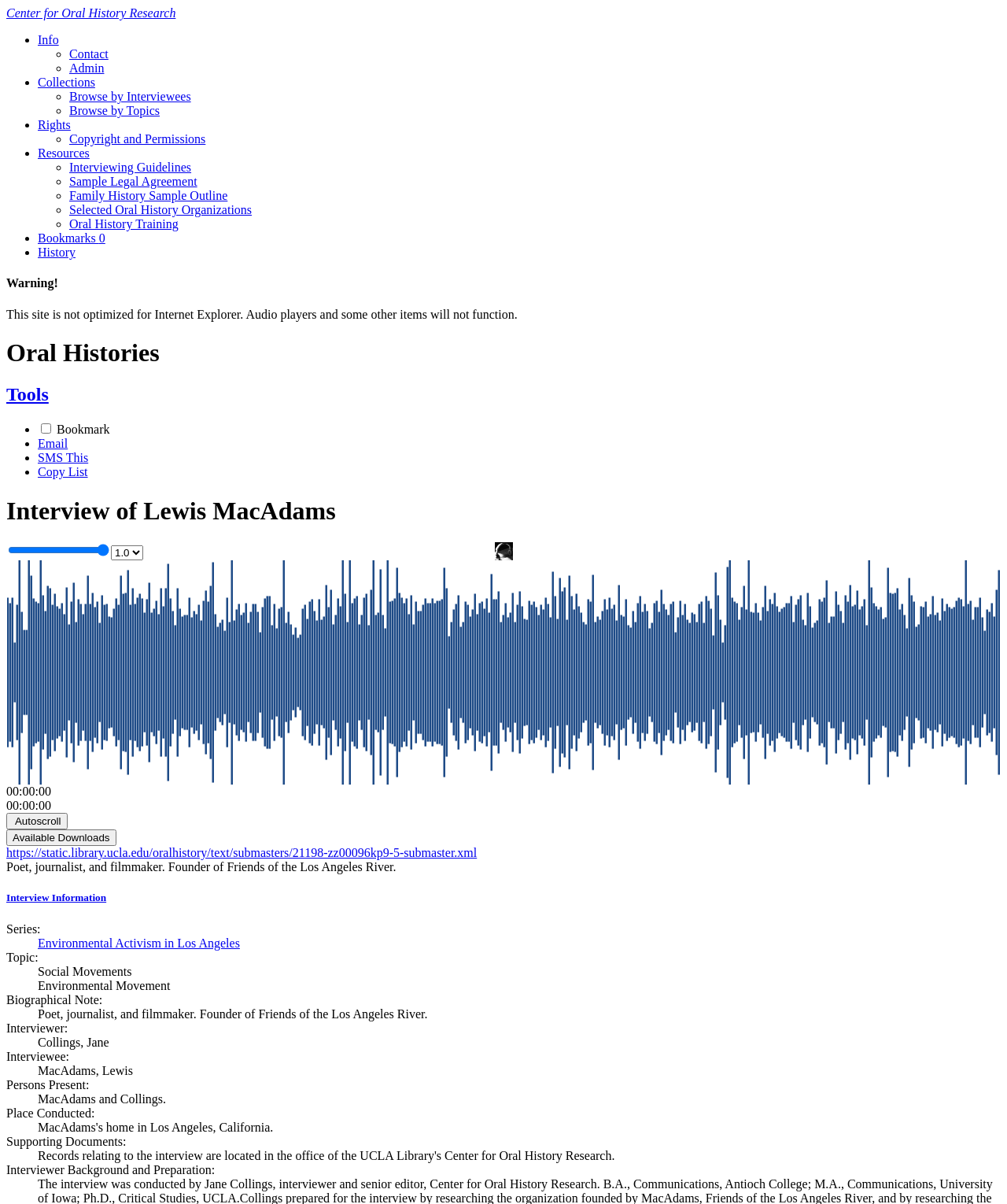Locate the coordinates of the bounding box for the clickable region that fulfills this instruction: "Click on the 'Tools' tab".

[0.006, 0.319, 0.994, 0.337]